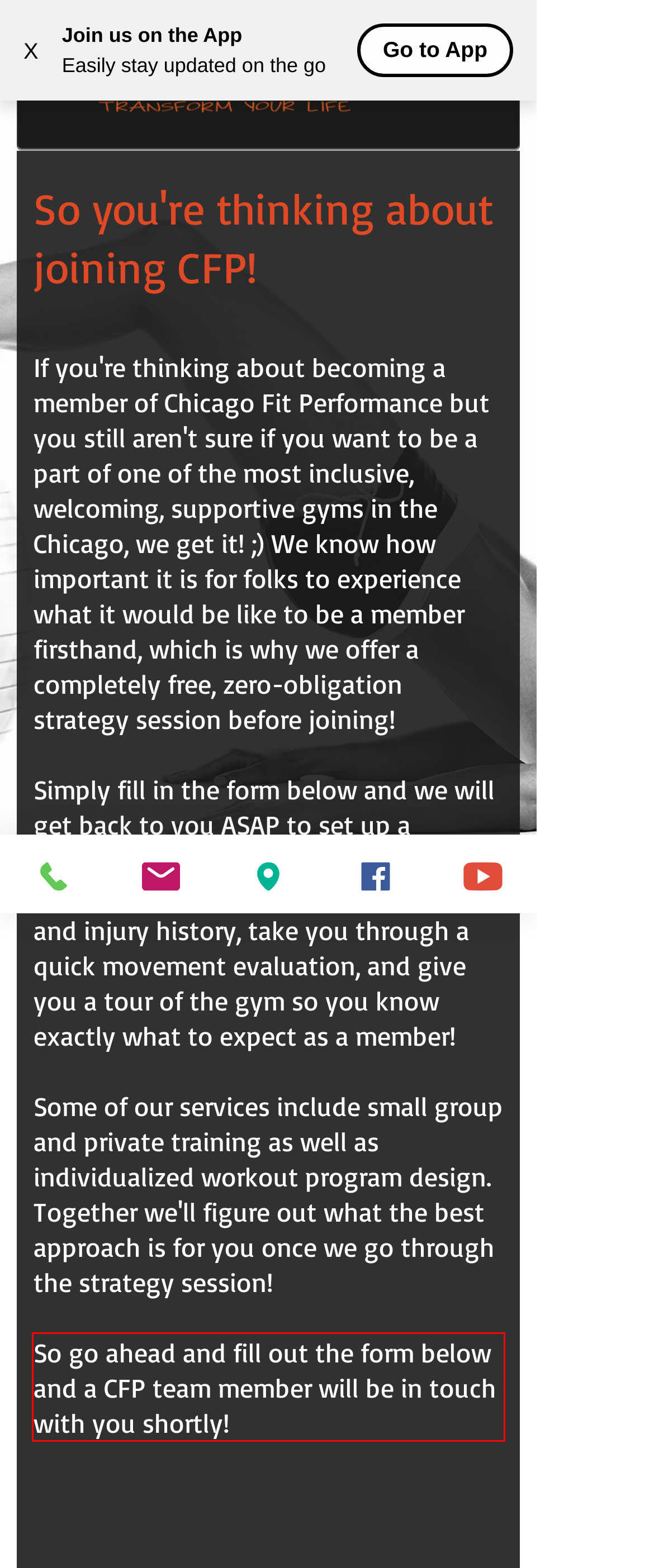From the screenshot of the webpage, locate the red bounding box and extract the text contained within that area.

So go ahead and fill out the form below and a CFP team member will be in touch with you shortly!